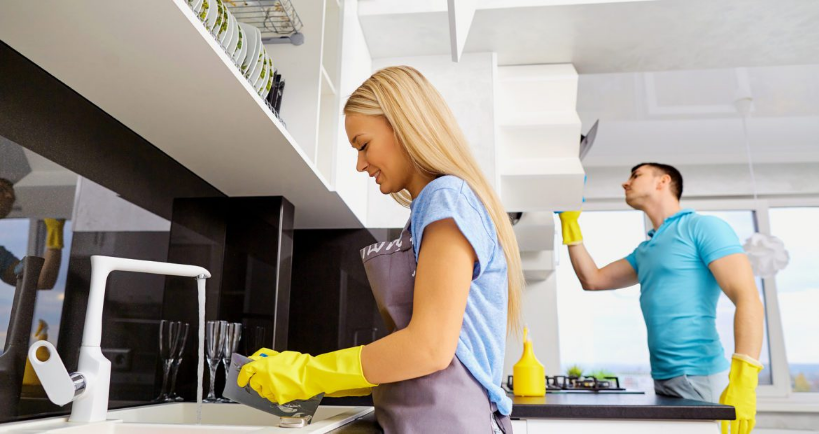Detail the scene depicted in the image with as much precision as possible.

In a bright and modern kitchen, a couple engages in cleaning activities. The woman, wearing an apron and vibrant yellow rubber gloves, stands at the sink, focused on washing dishes while surrounded by an assortment of glassware. She has long, blonde hair that cascades down her back, creating a striking contrast against the minimalist kitchen design. In the background, a man, also wearing yellow gloves, is attending to other cleaning tasks, possibly wiping down surfaces or organizing items on the shelves. The spacious kitchen is accentuated by large windows that allow natural light to flood the space, highlighting the couple's teamwork in maintaining a tidy home environment. This image captures not only the essence of cleanliness and organization but also the collaborative spirit of shared household responsibilities.